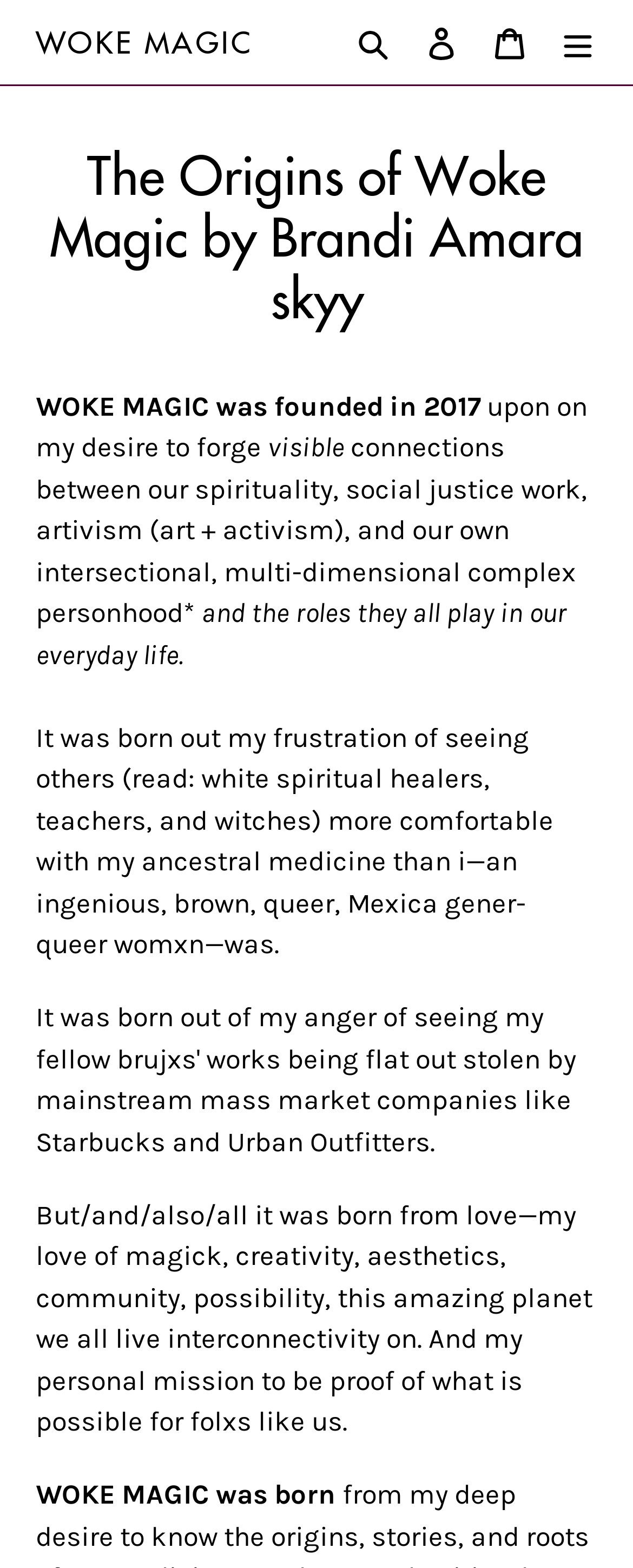Provide the bounding box coordinates for the UI element described in this sentence: "Cart 0 items". The coordinates should be four float values between 0 and 1, i.e., [left, top, right, bottom].

[0.751, 0.002, 0.859, 0.051]